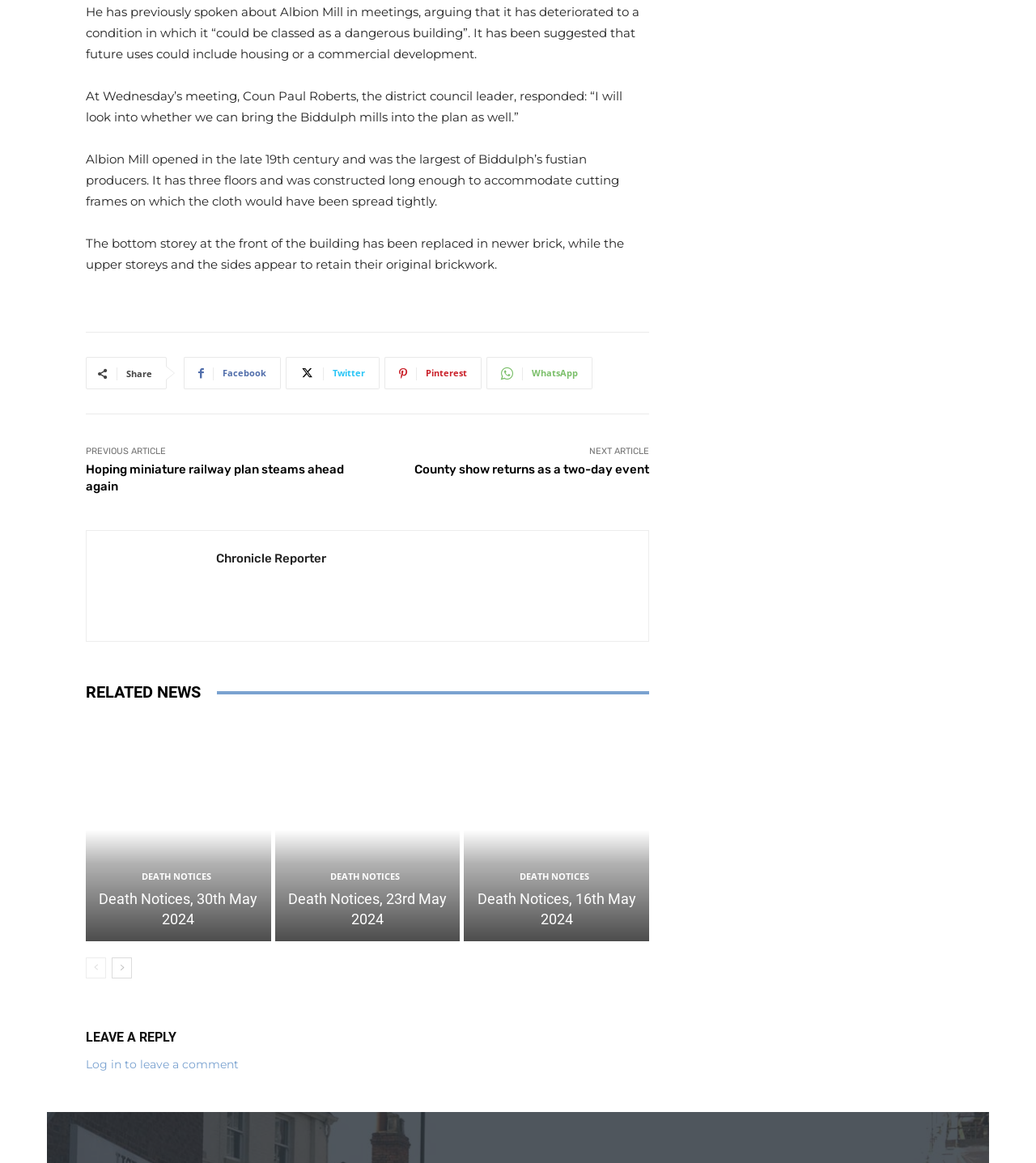What is the function of the 'Share' button?
Kindly answer the question with as much detail as you can.

The 'Share' button is accompanied by social media icons, suggesting that its function is to allow users to share the article on various social media platforms.